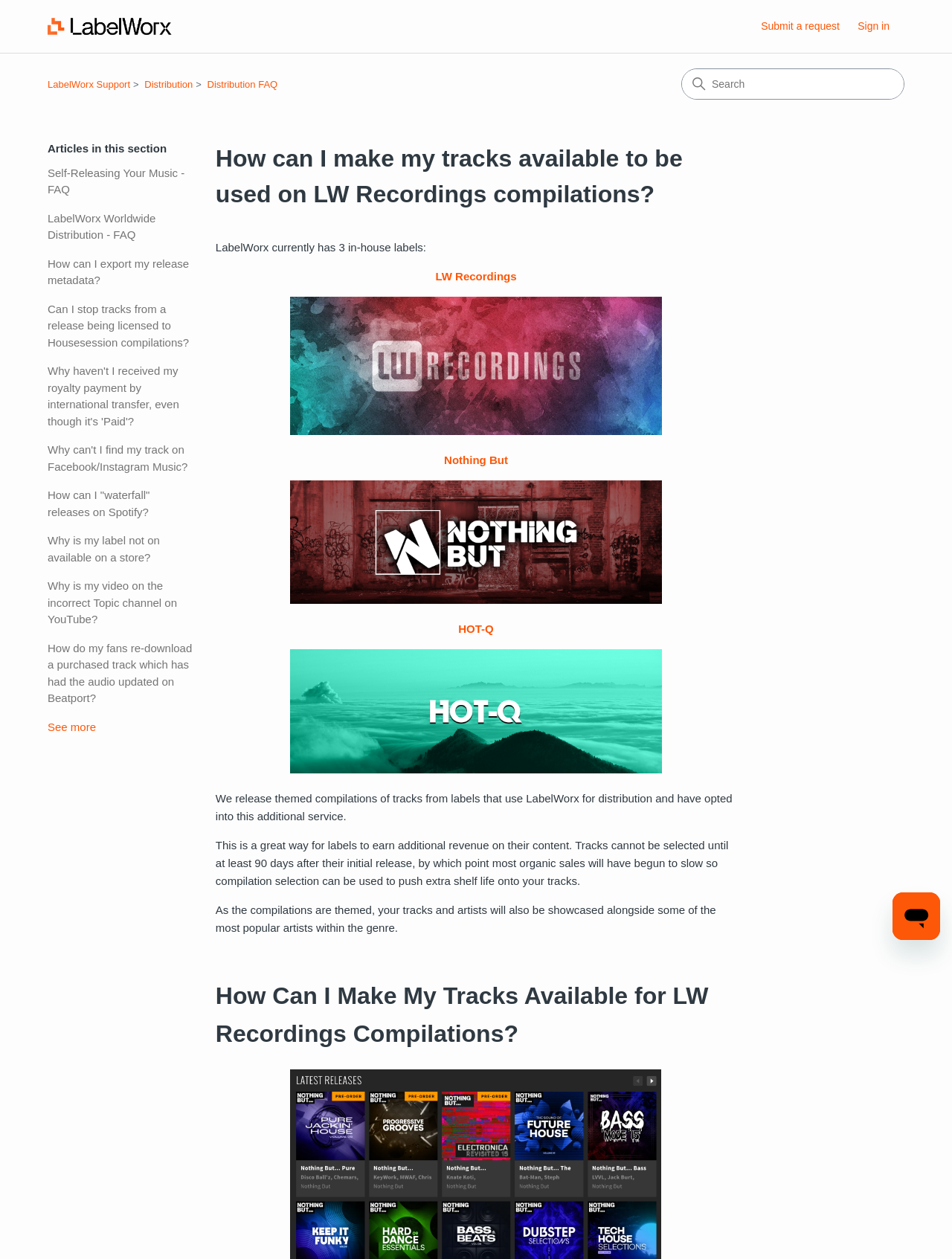Please provide the bounding box coordinate of the region that matches the element description: HOT-Q. Coordinates should be in the format (top-left x, top-left y, bottom-right x, bottom-right y) and all values should be between 0 and 1.

[0.481, 0.494, 0.519, 0.505]